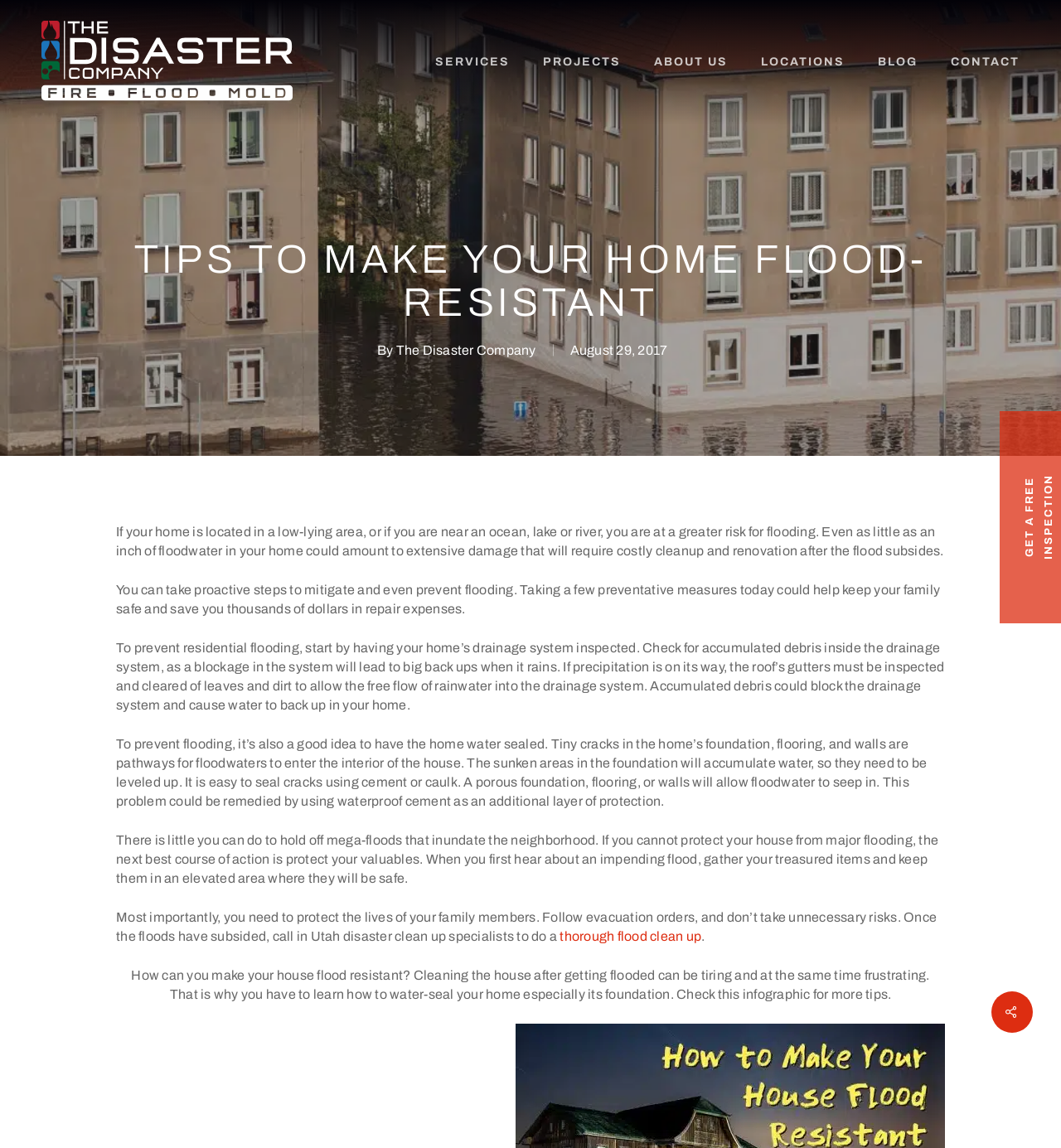What is the author of the article?
Look at the image and provide a short answer using one word or a phrase.

The Disaster Company